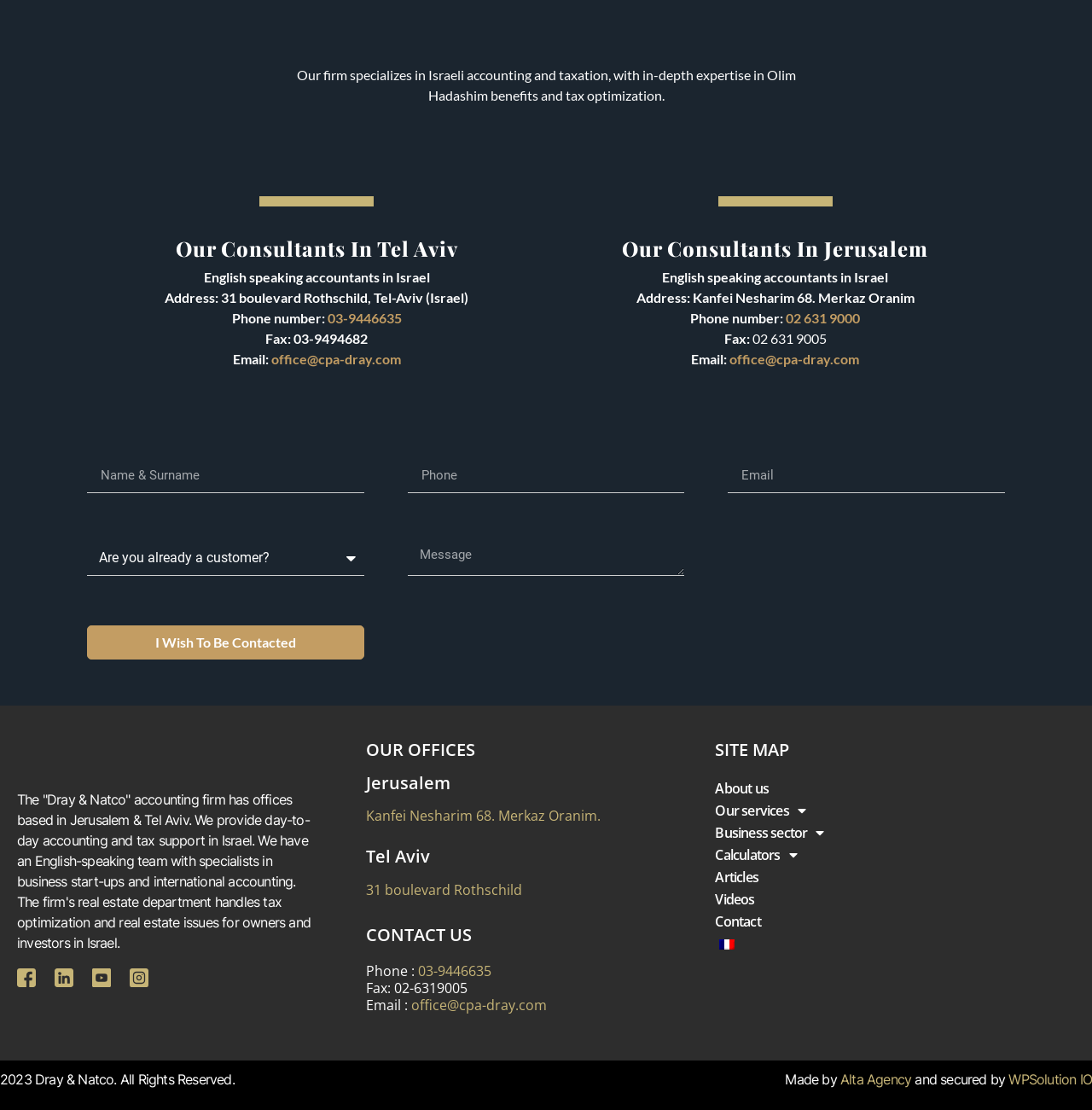Predict the bounding box coordinates for the UI element described as: "Our services". The coordinates should be four float numbers between 0 and 1, presented as [left, top, right, bottom].

[0.655, 0.72, 0.975, 0.74]